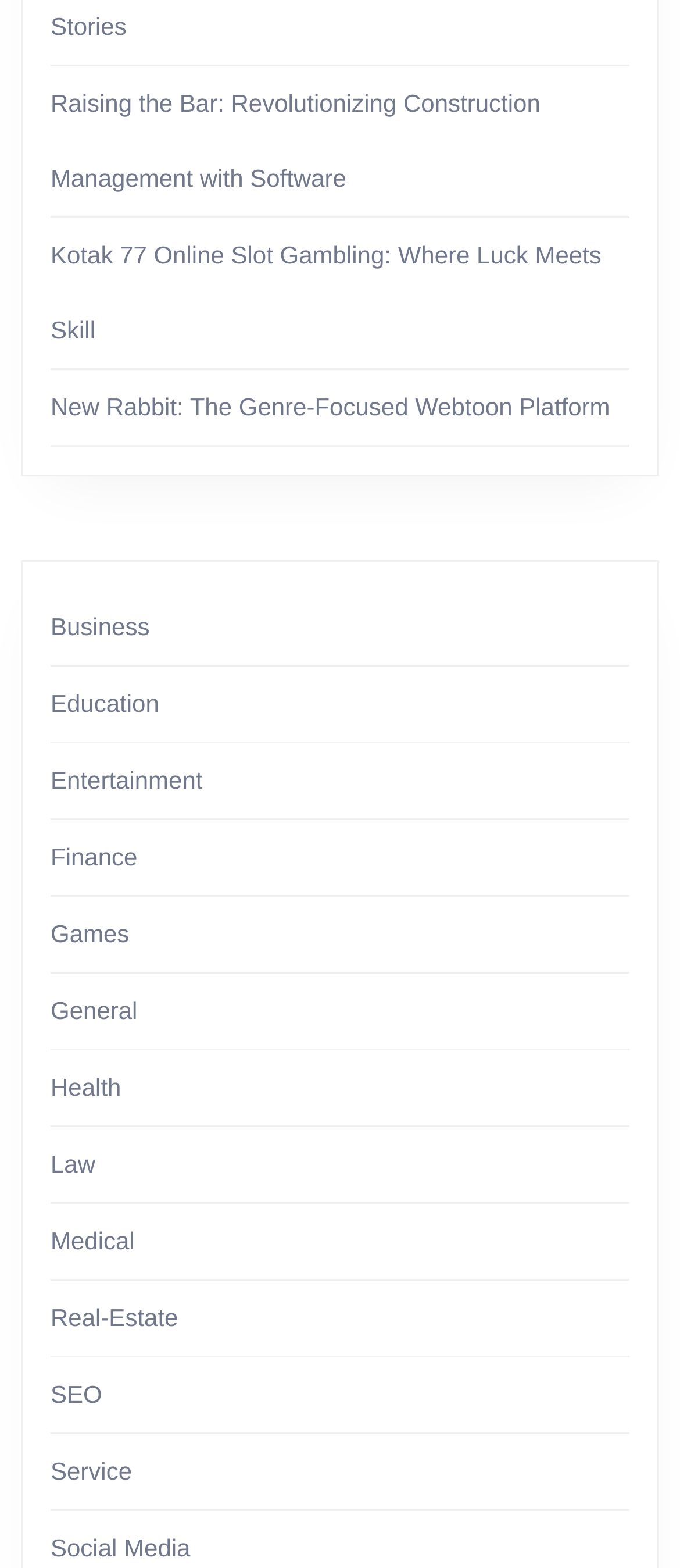Respond with a single word or phrase for the following question: 
What is the last category listed on the webpage?

Social Media